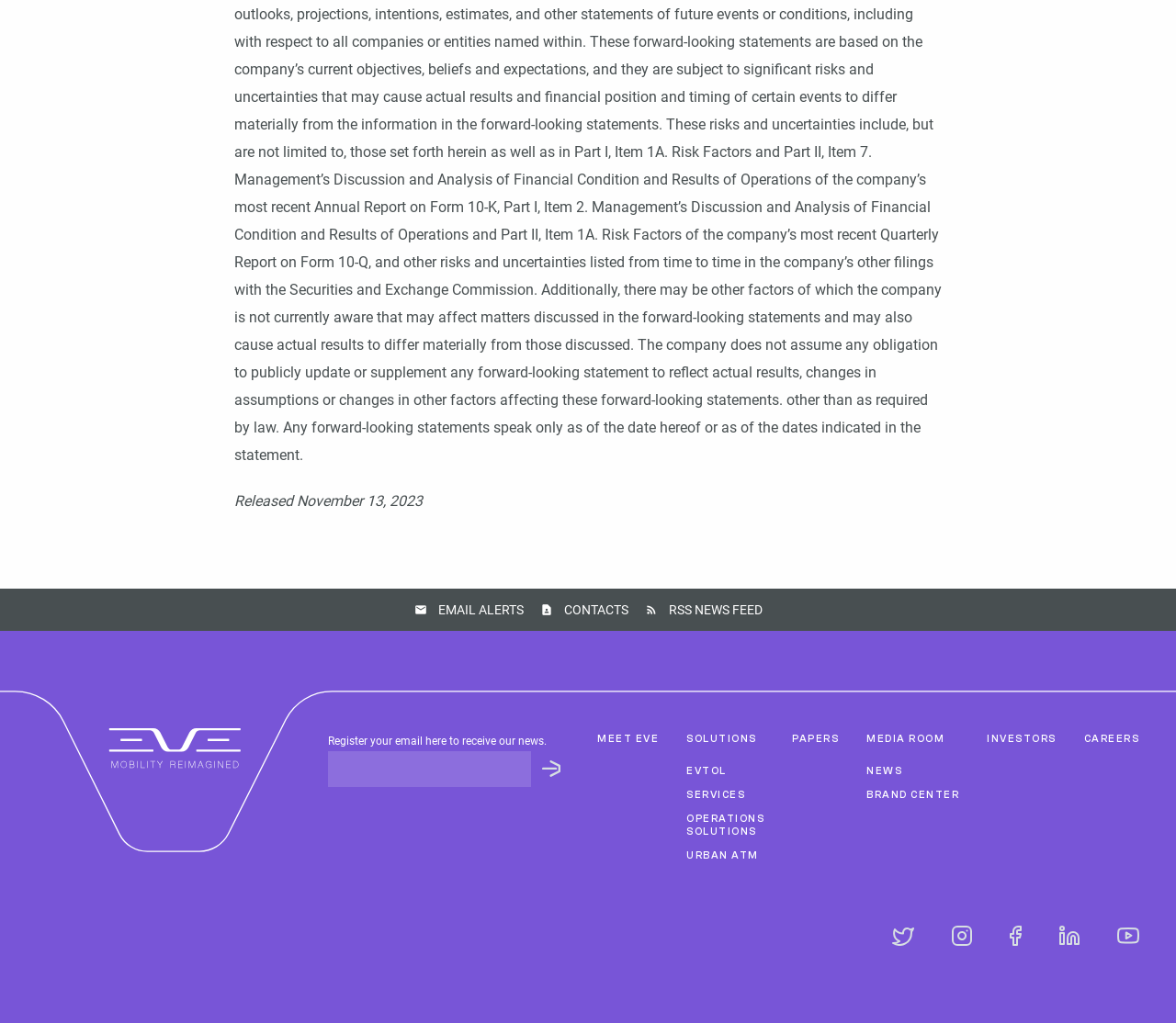Determine the bounding box coordinates of the target area to click to execute the following instruction: "contact Eve."

[0.459, 0.589, 0.534, 0.603]